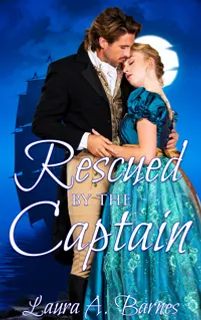What is the setting of the romantic scene?
Provide a concise answer using a single word or phrase based on the image.

moonlit ocean